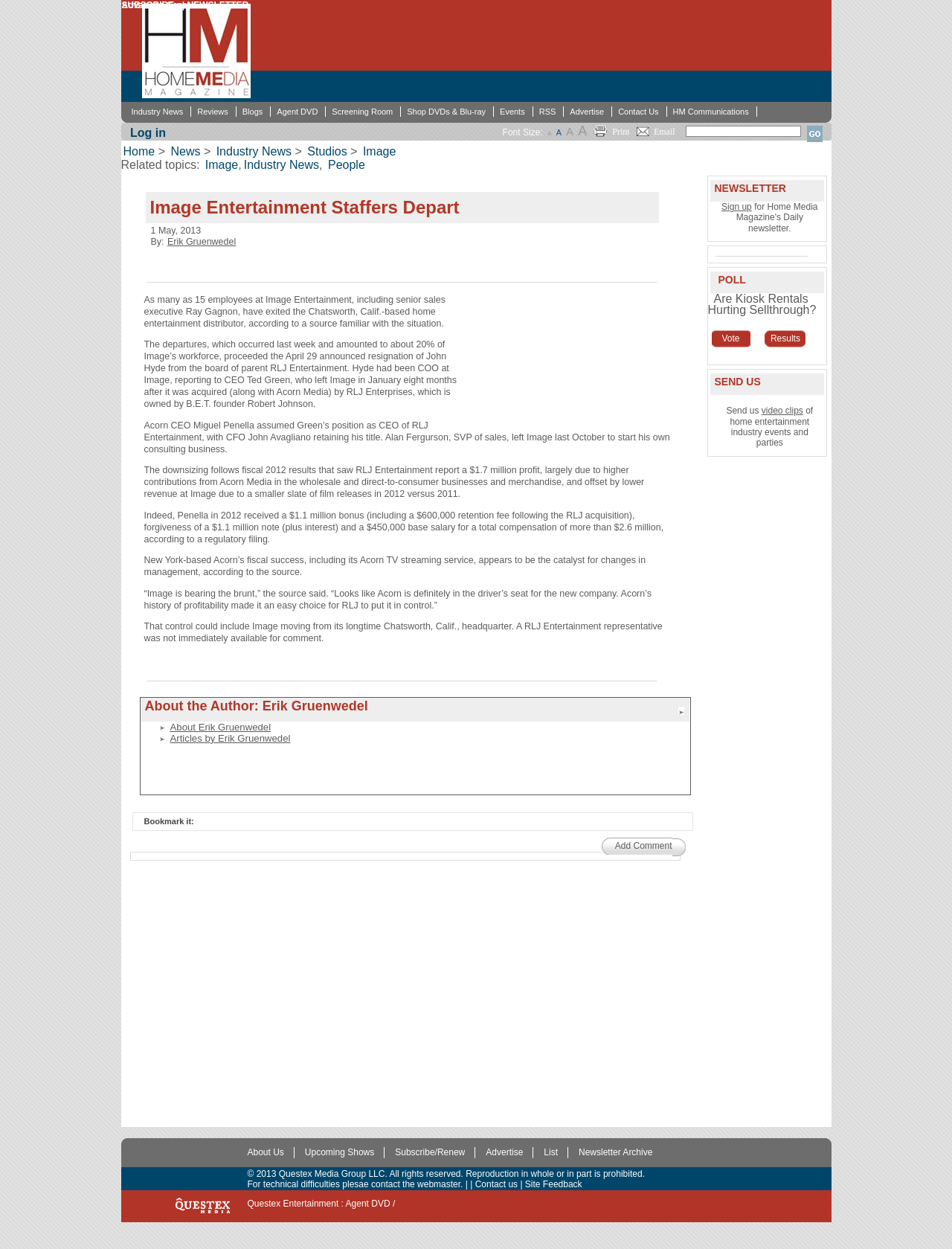Determine the bounding box coordinates of the UI element described below. Use the format (top-left x, top-left y, bottom-right x, bottom-right y) with floating point numbers between 0 and 1: contact the webmaster

[0.39, 0.944, 0.484, 0.952]